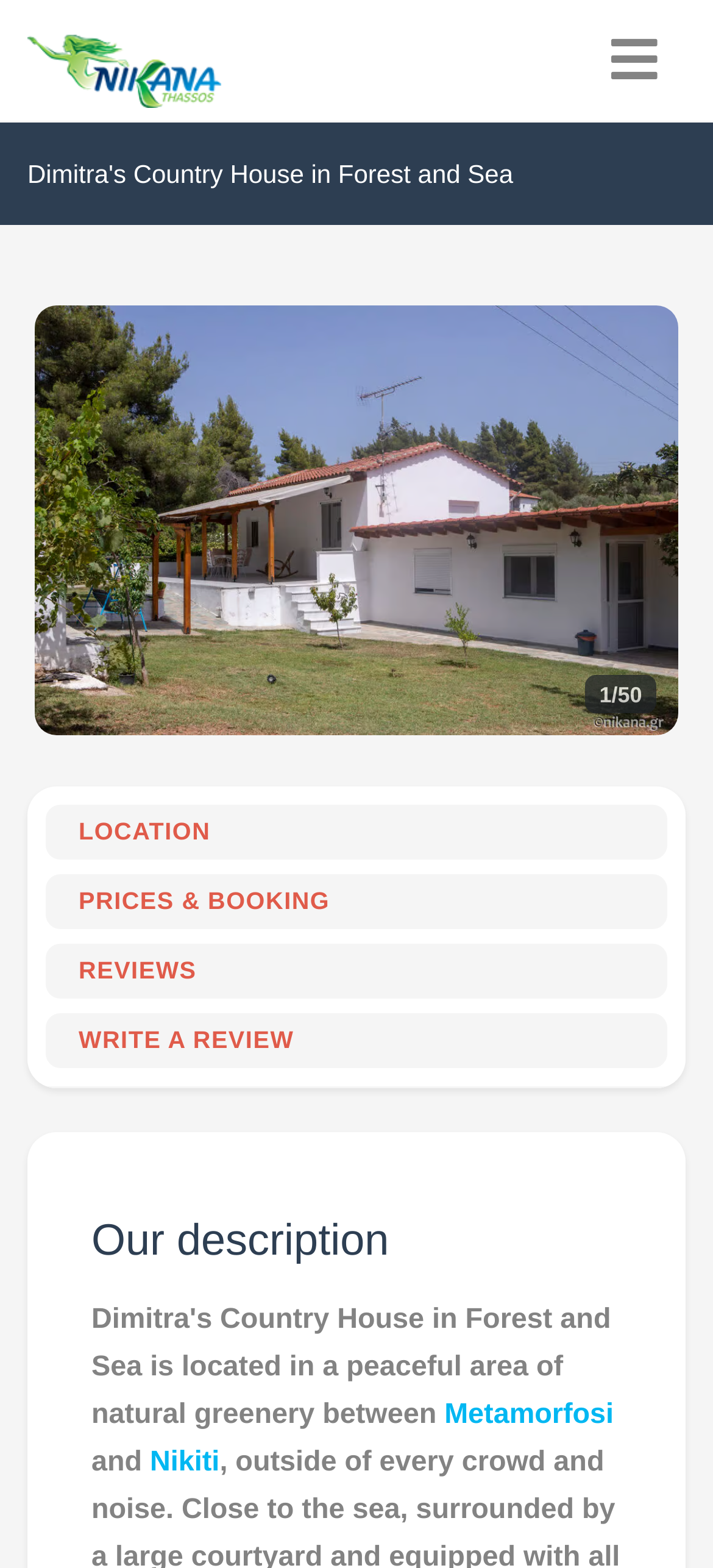How many links are there in the navigation menu?
Using the image, elaborate on the answer with as much detail as possible.

The navigation menu contains links to 'Home', 'LOCATION', 'PRICES & BOOKING', 'REVIEWS', and 'WRITE A REVIEW', which makes a total of 5 links.